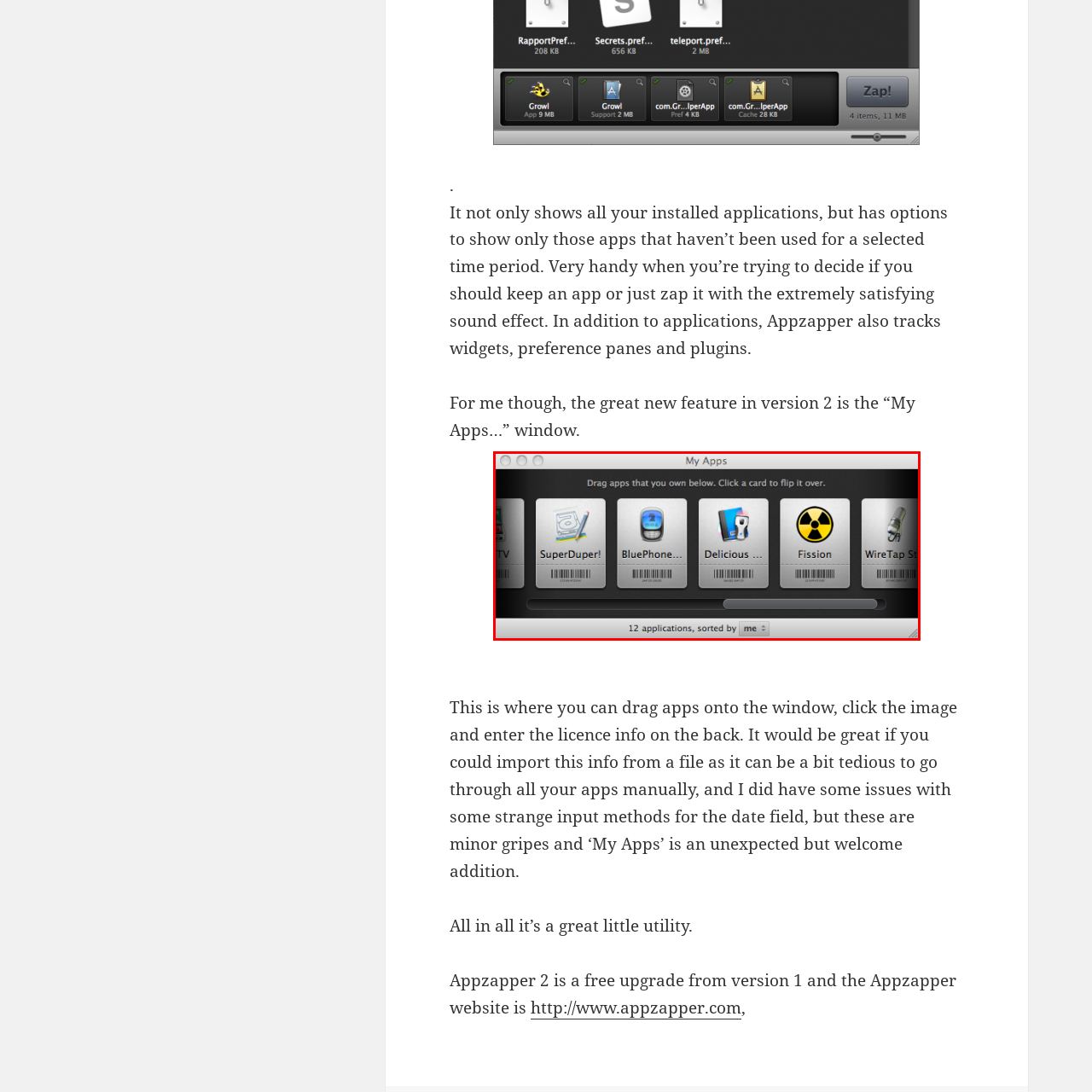What is the purpose of the barcode graphics?
Review the content shown inside the red bounding box in the image and offer a detailed answer to the question, supported by the visual evidence.

The barcode graphics below each application icon are likely used for identification or tracking purposes, allowing users to easily manage their applications.